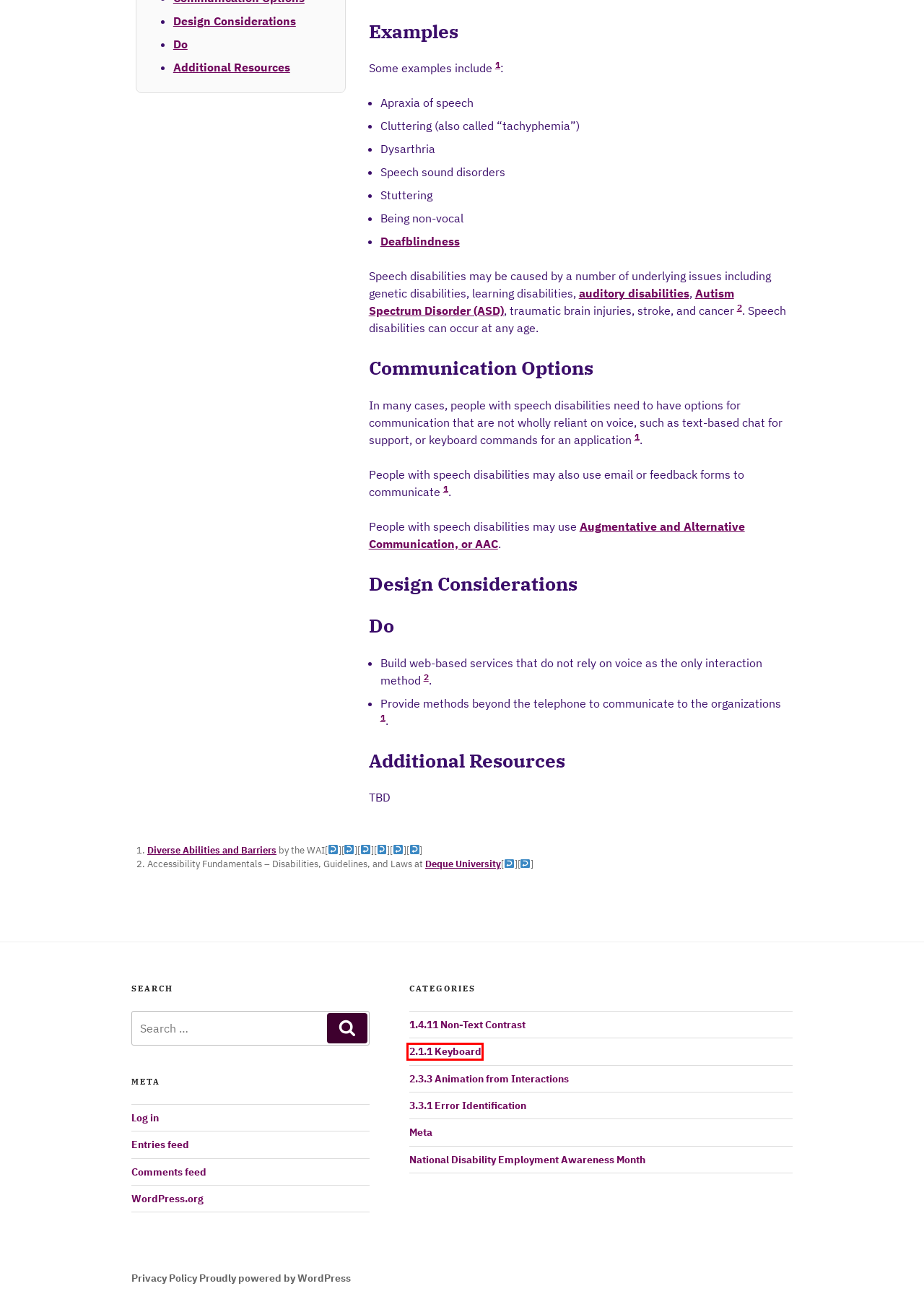You have a screenshot of a webpage with a red bounding box highlighting a UI element. Your task is to select the best webpage description that corresponds to the new webpage after clicking the element. Here are the descriptions:
A. 3.3.1 Error Identification – accessibility @ perpendicular angel design
B. Autism Spectrum Disorder – accessibility @ perpendicular angel design
C. Deafblindness – accessibility @ perpendicular angel design
D. 1.4.11 Non-Text Contrast – accessibility @ perpendicular angel design
E. 2.1.1 Keyboard – accessibility @ perpendicular angel design
F. National Disability Employment Awareness Month – accessibility @ perpendicular angel design
G. Comments for accessibility @ perpendicular angel design
H. Auditory Disabilities – accessibility @ perpendicular angel design

E